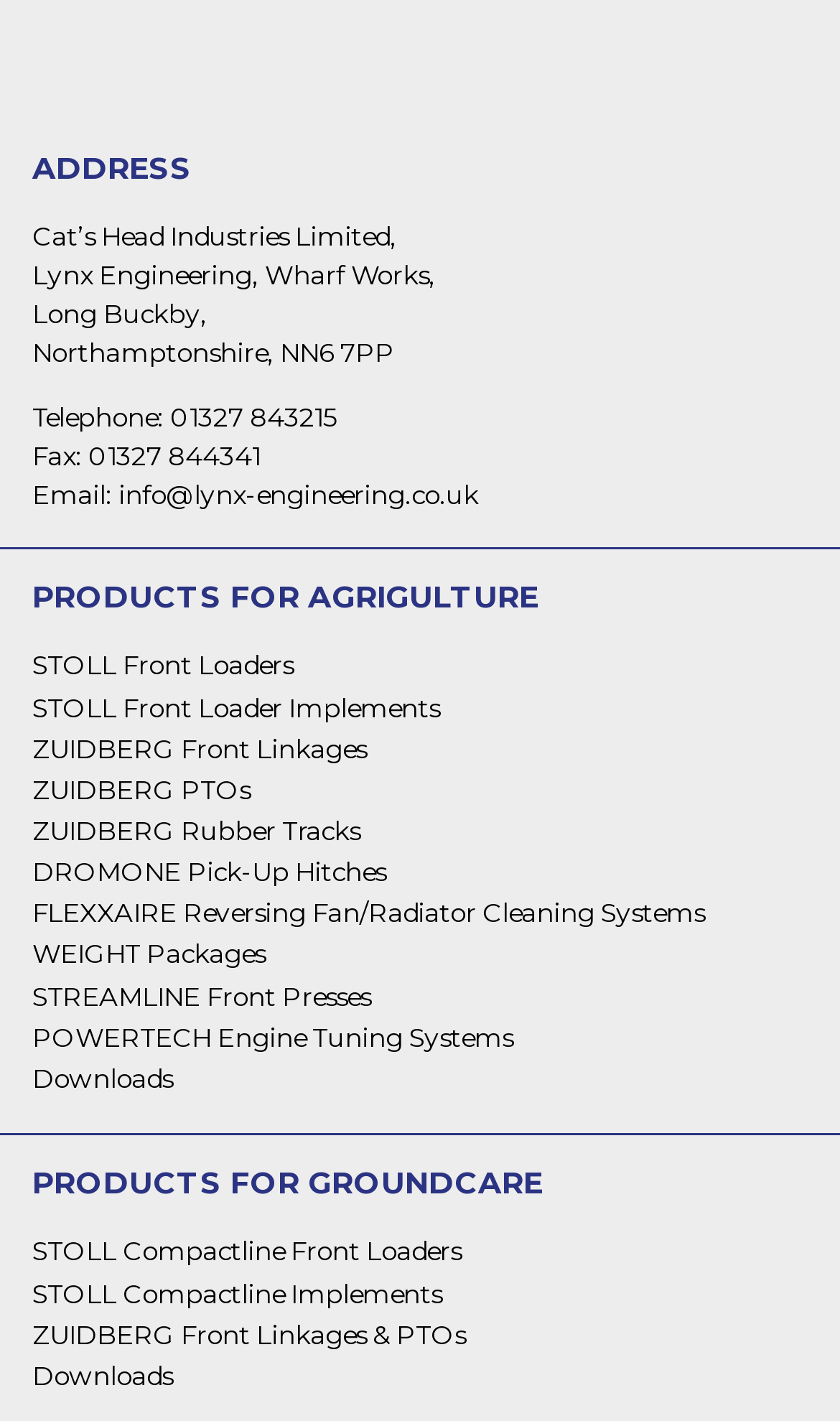From the webpage screenshot, predict the bounding box of the UI element that matches this description: "Downloads".

[0.038, 0.955, 0.962, 0.981]